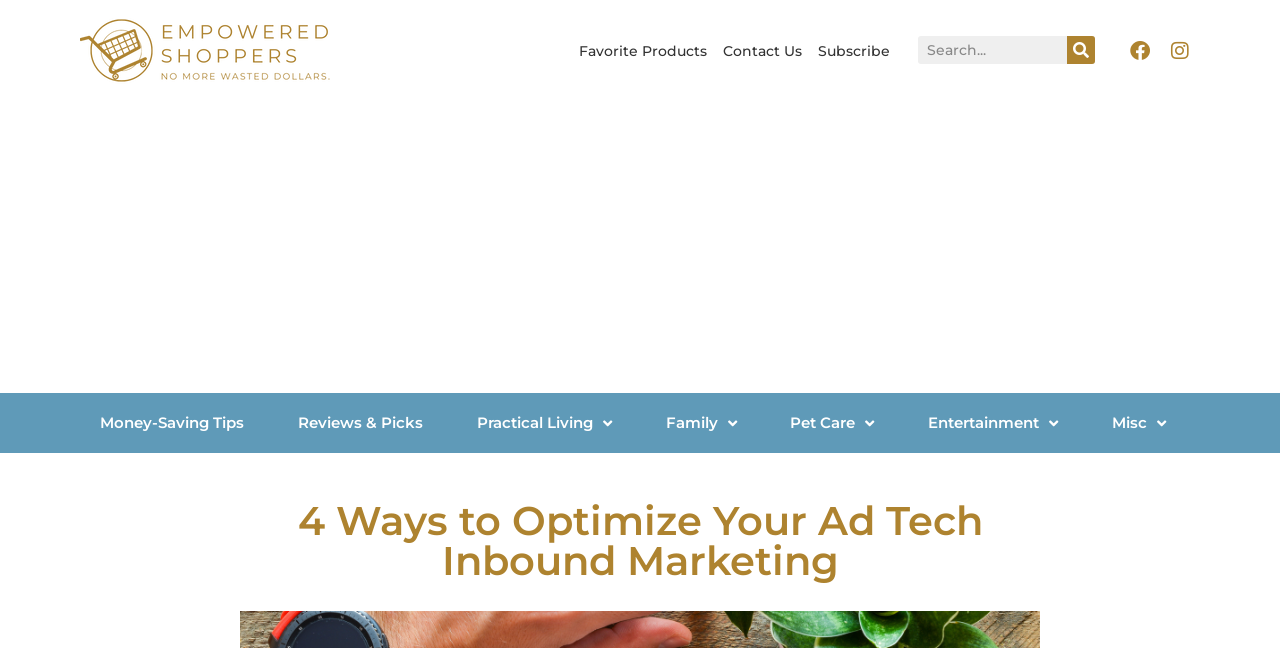Determine the bounding box coordinates for the area that should be clicked to carry out the following instruction: "Search for something".

[0.717, 0.056, 0.856, 0.099]